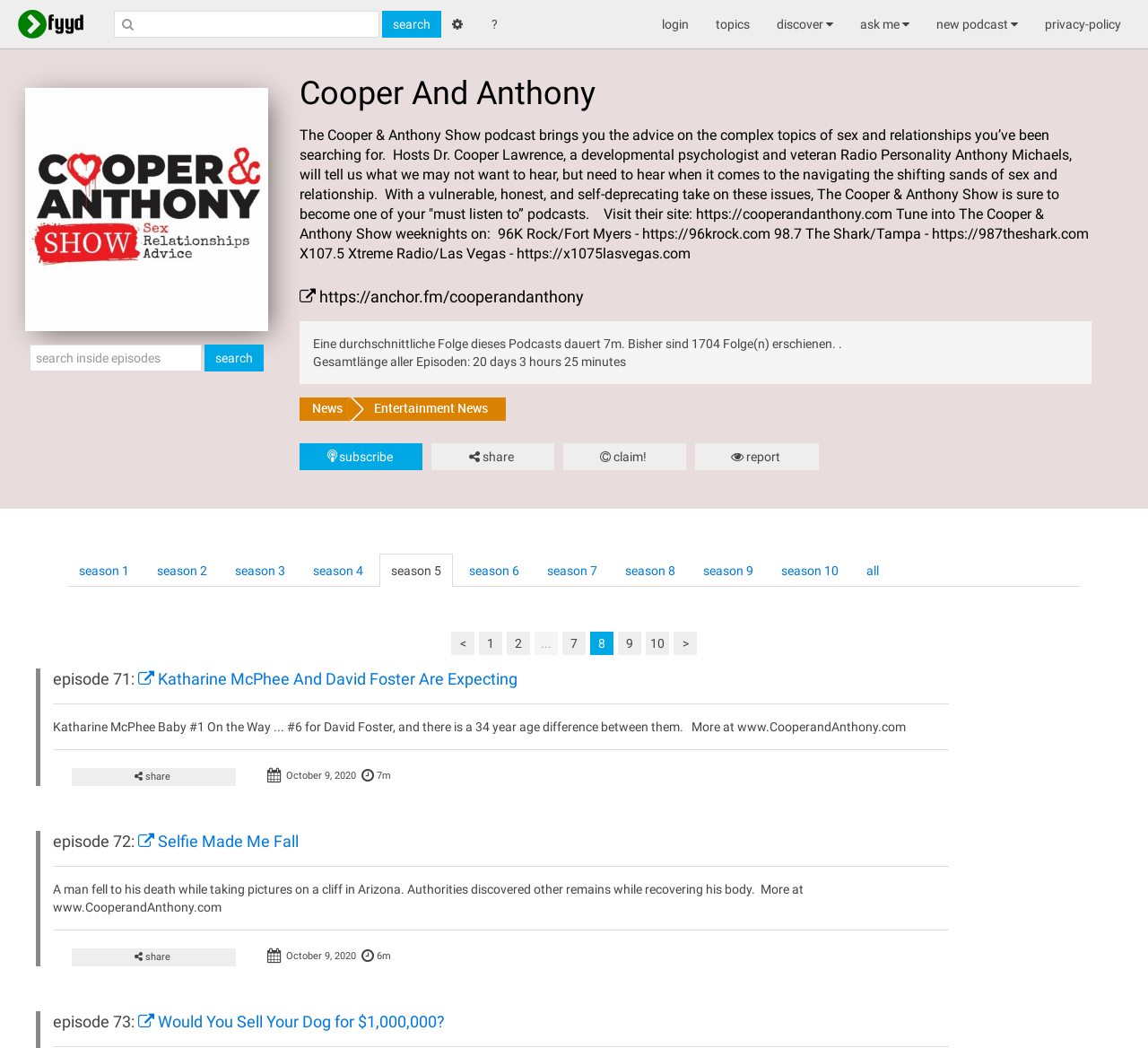Determine the bounding box coordinates of the clickable element to achieve the following action: 'visit the Cooper And Anthony website'. Provide the coordinates as four float values between 0 and 1, formatted as [left, top, right, bottom].

[0.261, 0.12, 0.951, 0.252]